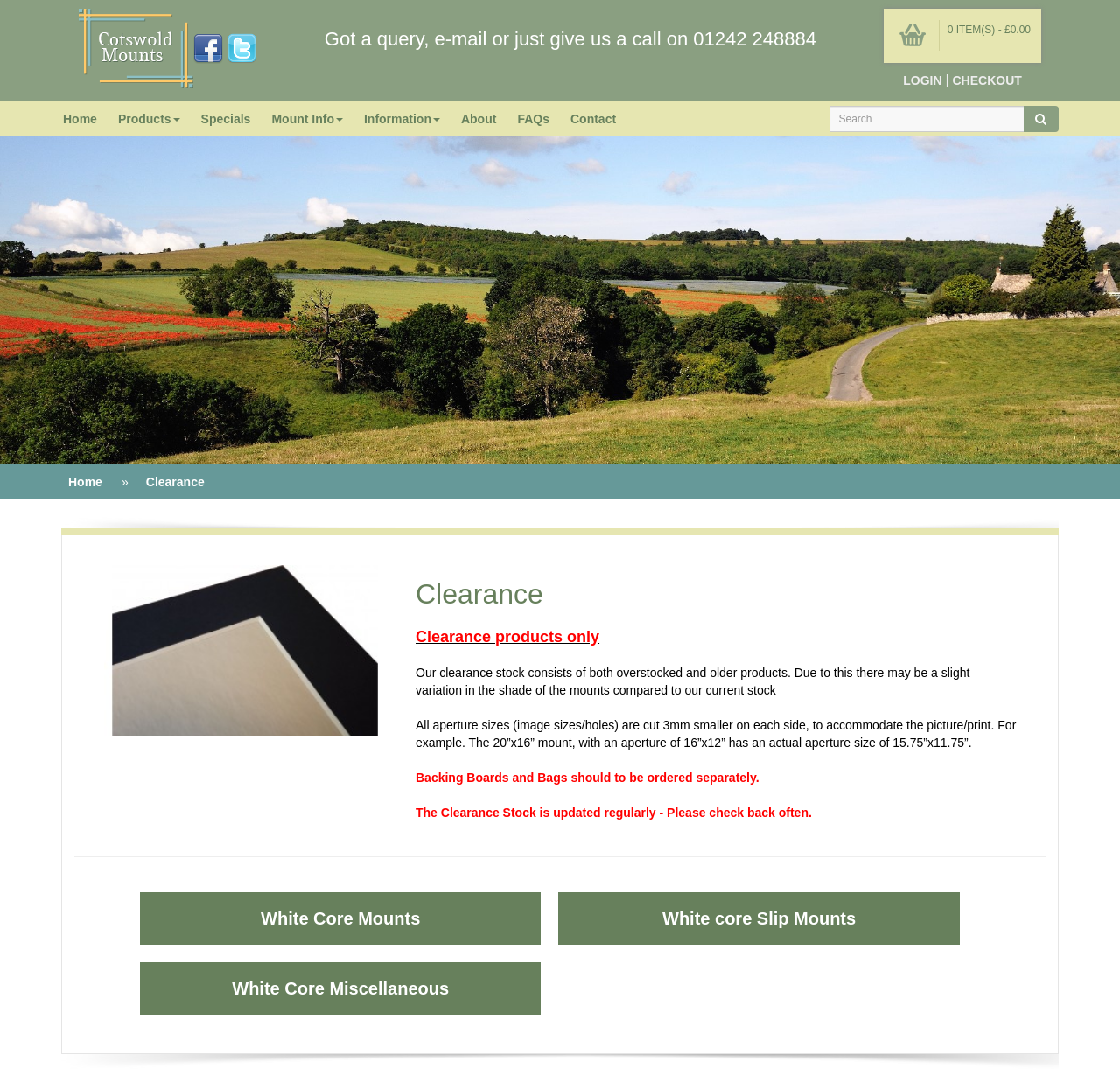Please specify the coordinates of the bounding box for the element that should be clicked to carry out this instruction: "View Clearance products". The coordinates must be four float numbers between 0 and 1, formatted as [left, top, right, bottom].

[0.125, 0.824, 0.483, 0.873]